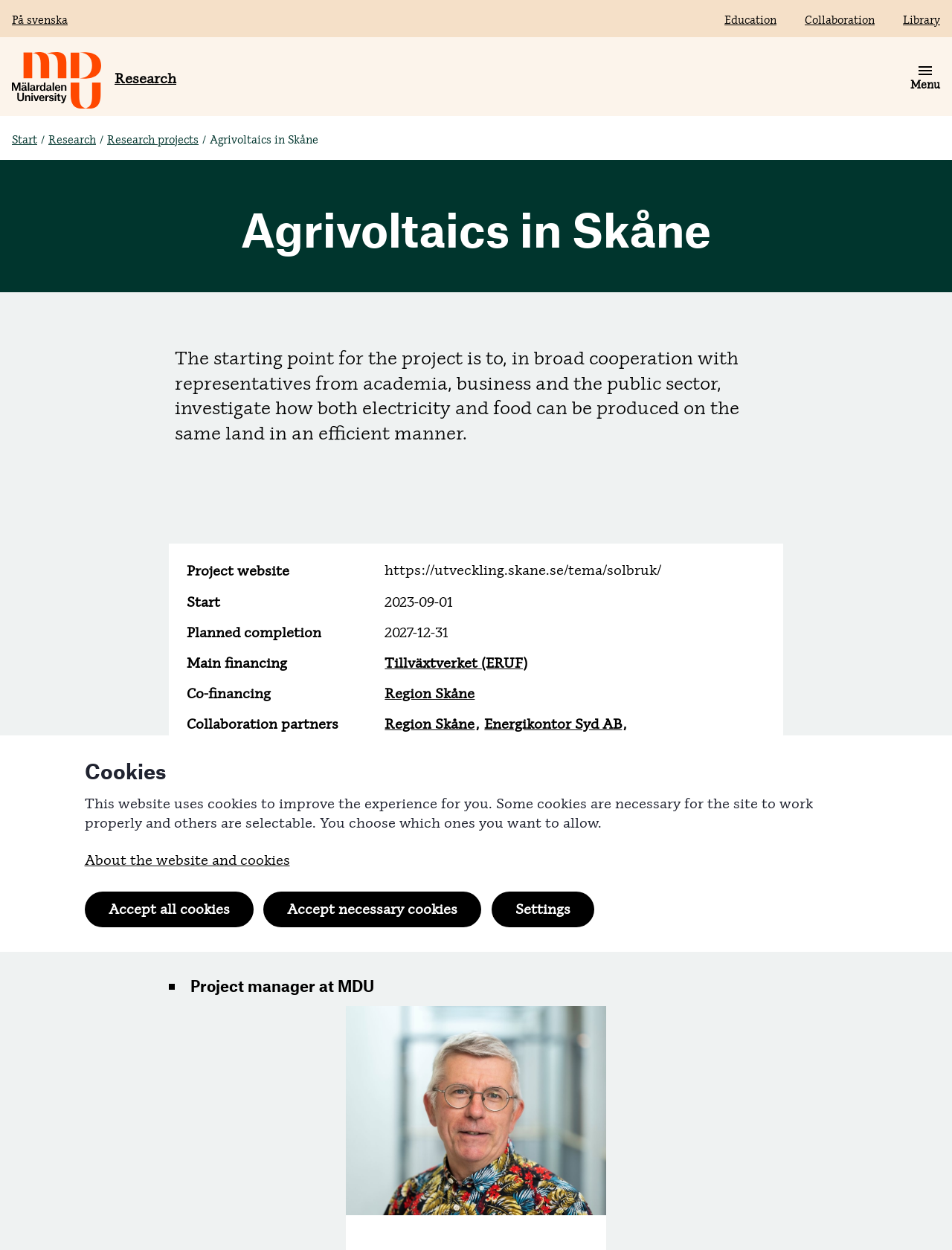Determine the bounding box coordinates of the clickable area required to perform the following instruction: "Click the 'Library' link". The coordinates should be represented as four float numbers between 0 and 1: [left, top, right, bottom].

[0.948, 0.011, 0.988, 0.021]